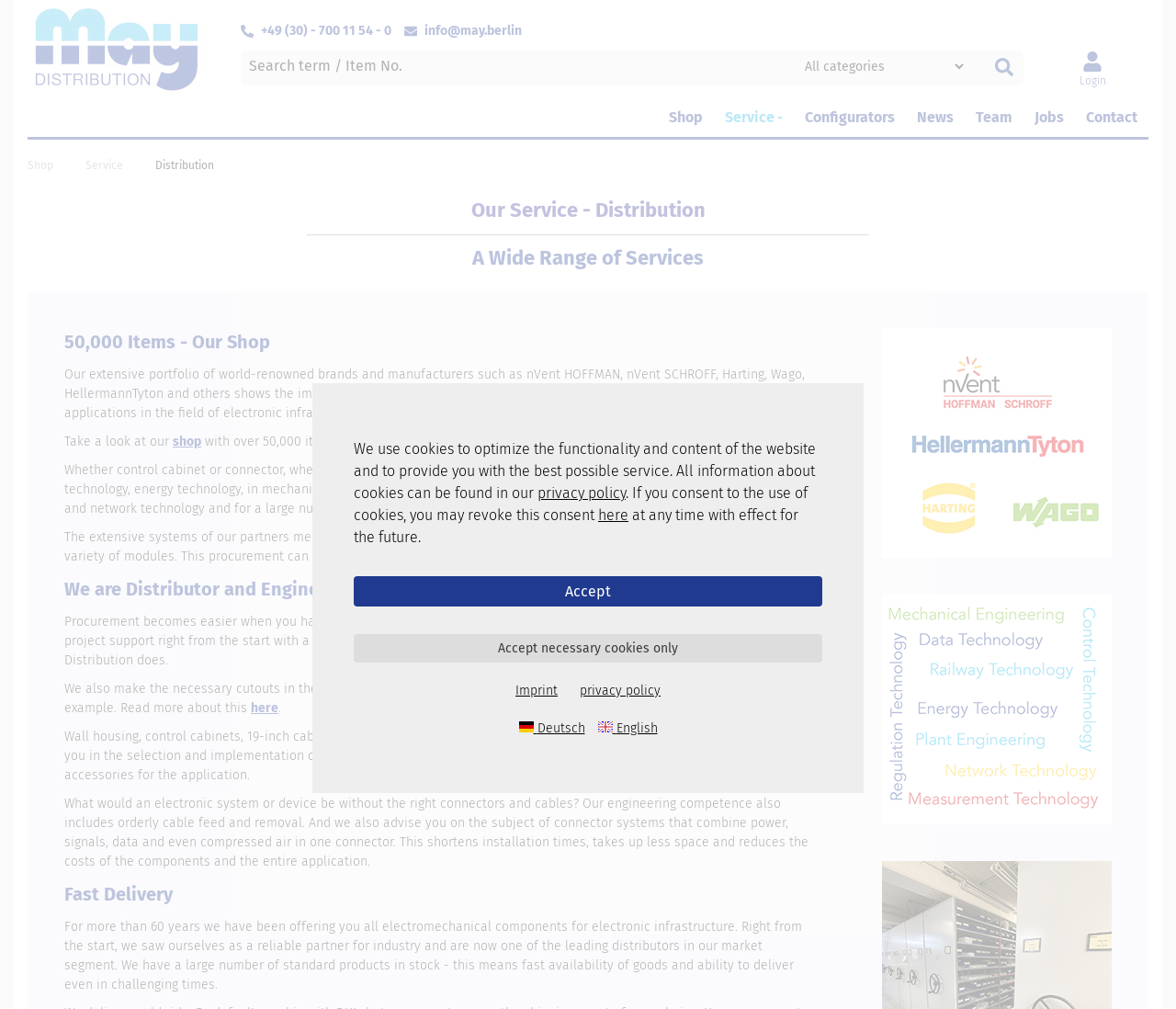Identify the bounding box for the given UI element using the description provided. Coordinates should be in the format (top-left x, top-left y, bottom-right x, bottom-right y) and must be between 0 and 1. Here is the description: YouTube

None